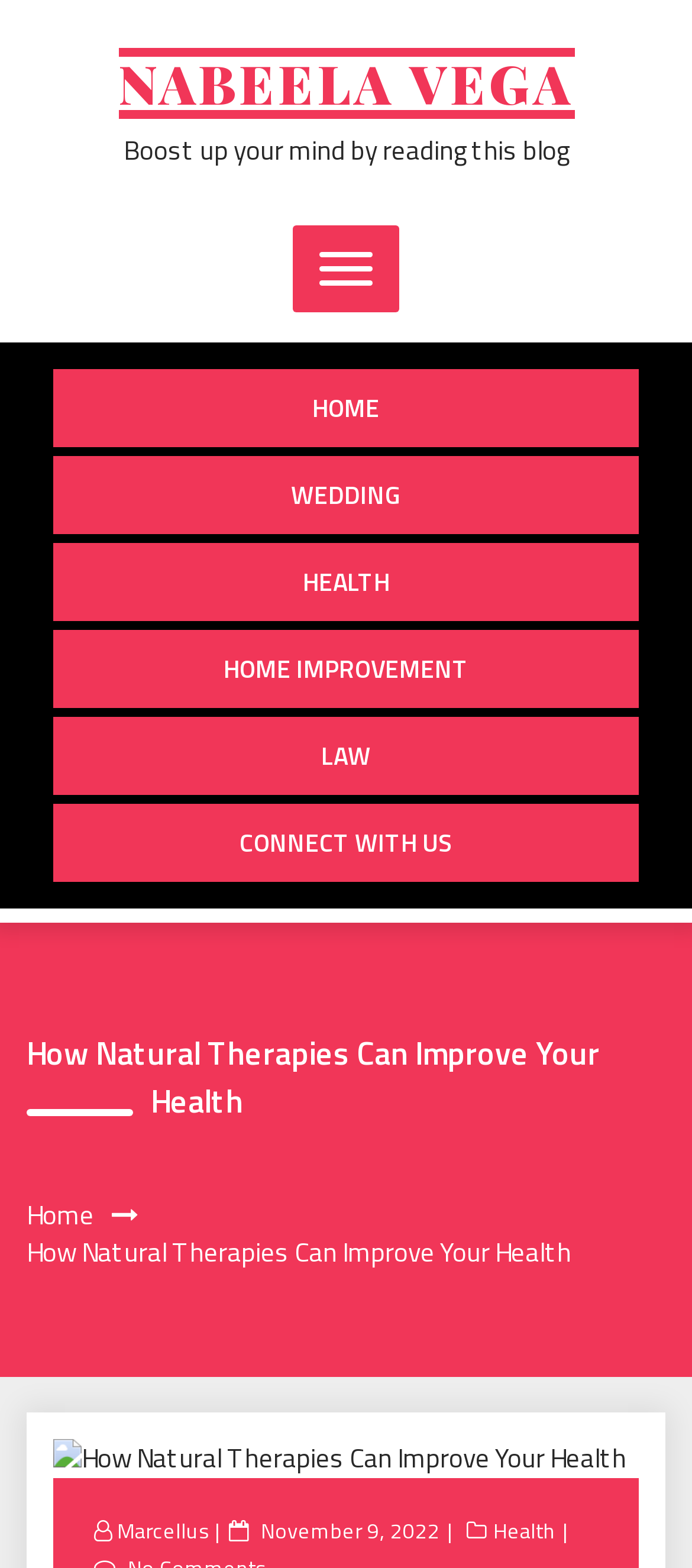Please find the bounding box coordinates of the element's region to be clicked to carry out this instruction: "View the post by Marcellus".

[0.169, 0.965, 0.31, 0.987]